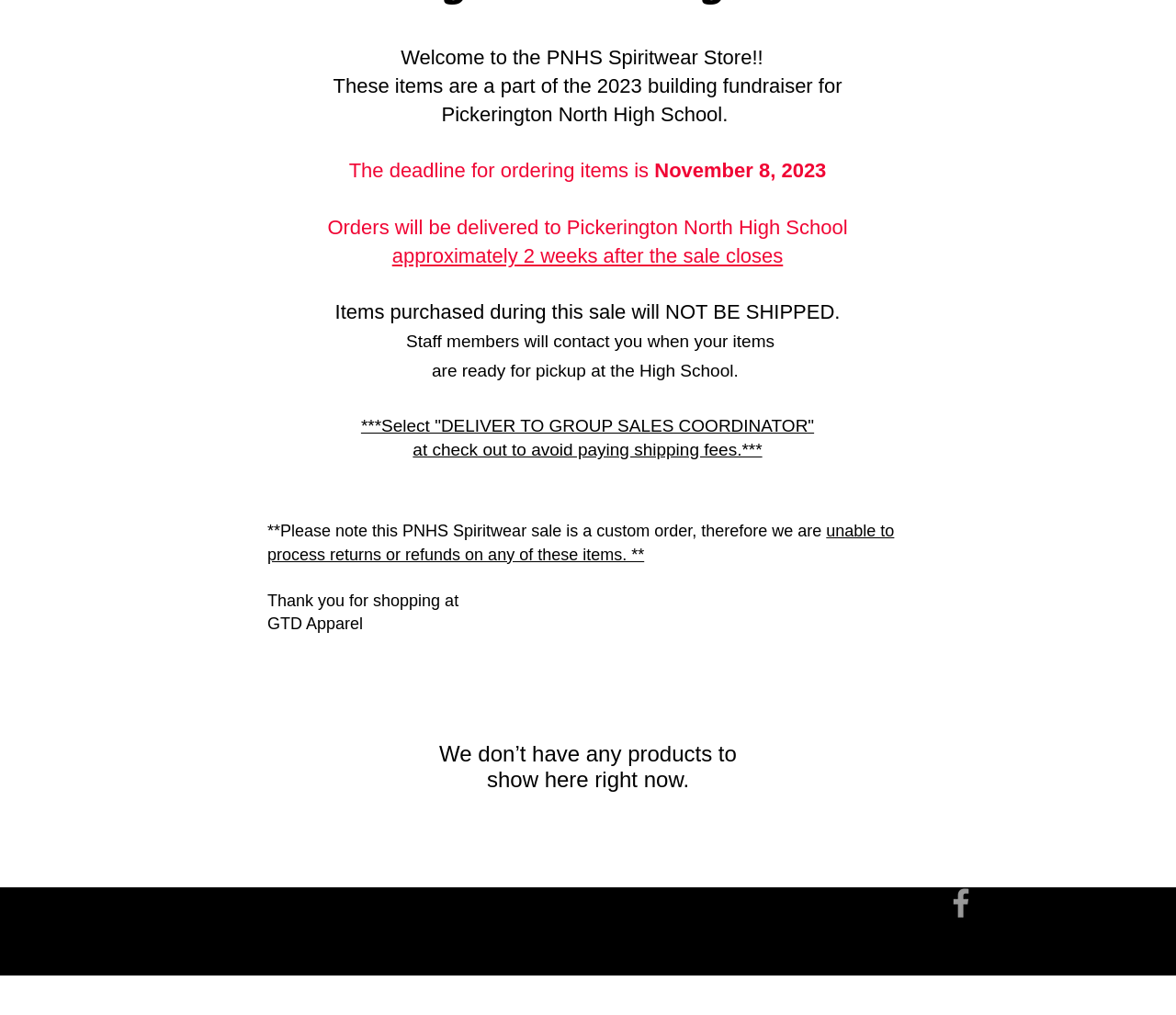Provide the bounding box coordinates of the HTML element described as: "tom@ghengistomdesign.com". The bounding box coordinates should be four float numbers between 0 and 1, i.e., [left, top, right, bottom].

[0.228, 0.82, 0.37, 0.835]